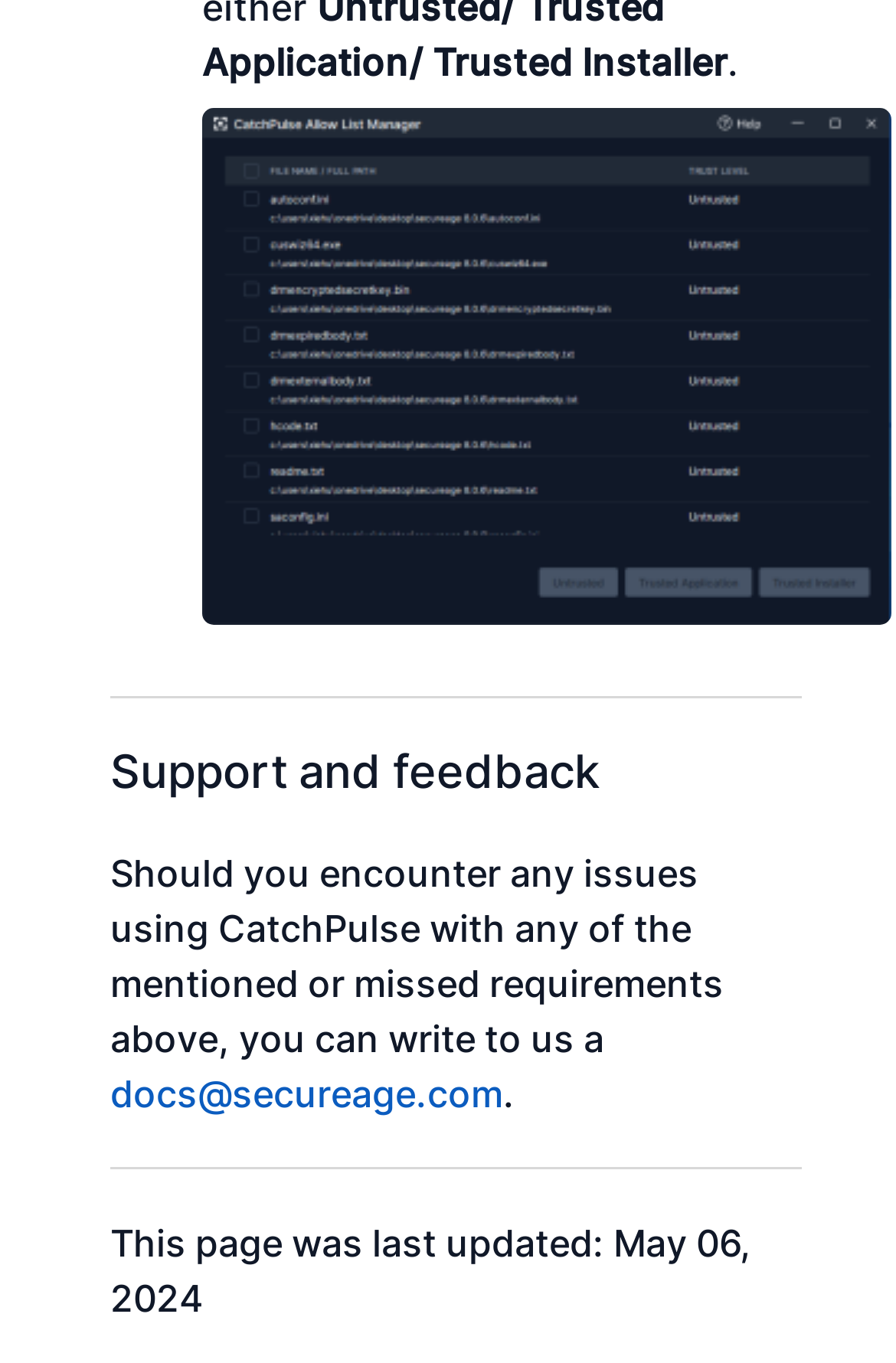Locate the bounding box coordinates of the UI element described by: "docs@secureage.com". Provide the coordinates as four float numbers between 0 and 1, formatted as [left, top, right, bottom].

[0.123, 0.784, 0.562, 0.818]